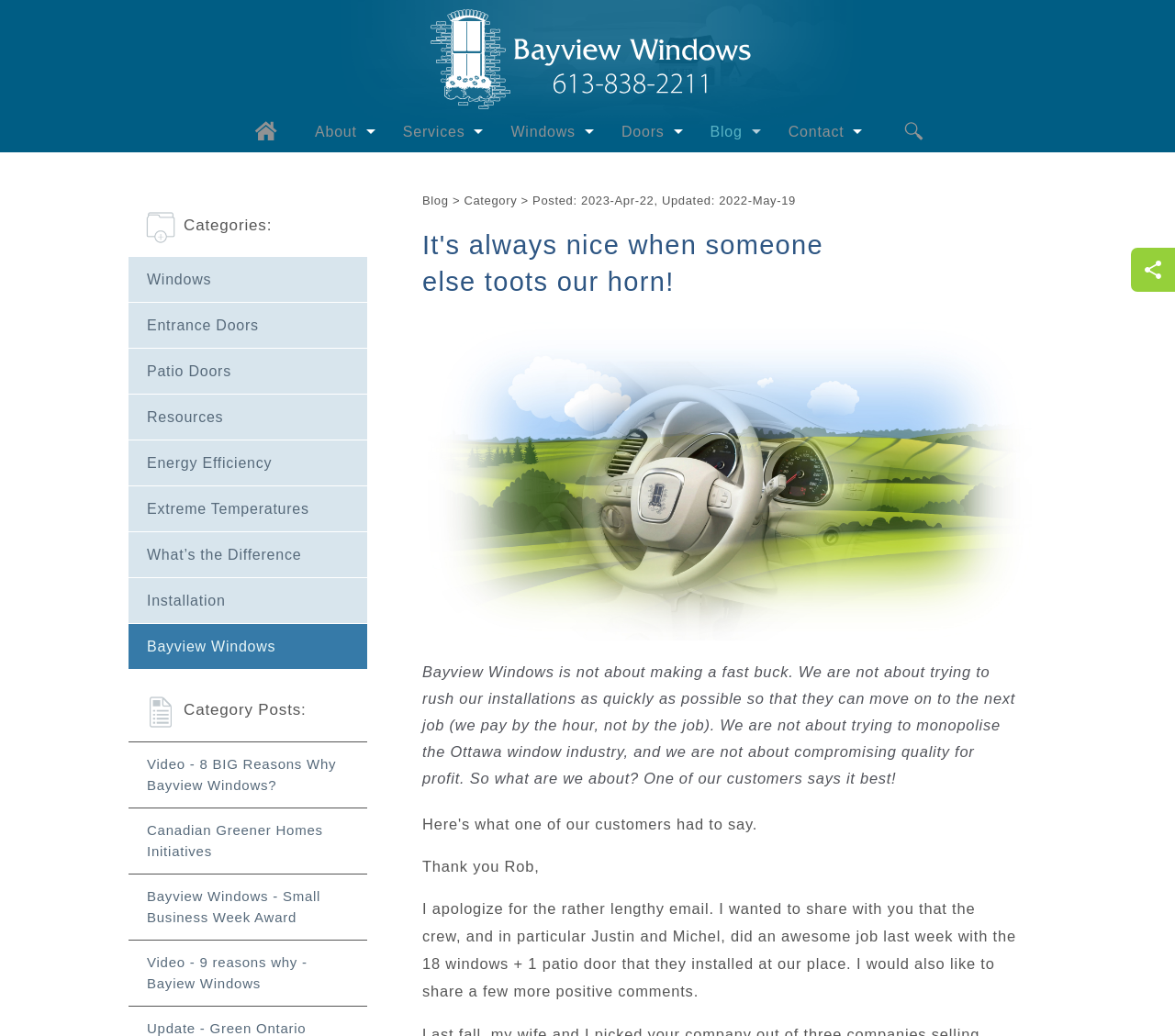Please specify the bounding box coordinates in the format (top-left x, top-left y, bottom-right x, bottom-right y), with values ranging from 0 to 1. Identify the bounding box for the UI component described as follows: Shaped Windows

[0.423, 0.392, 0.618, 0.433]